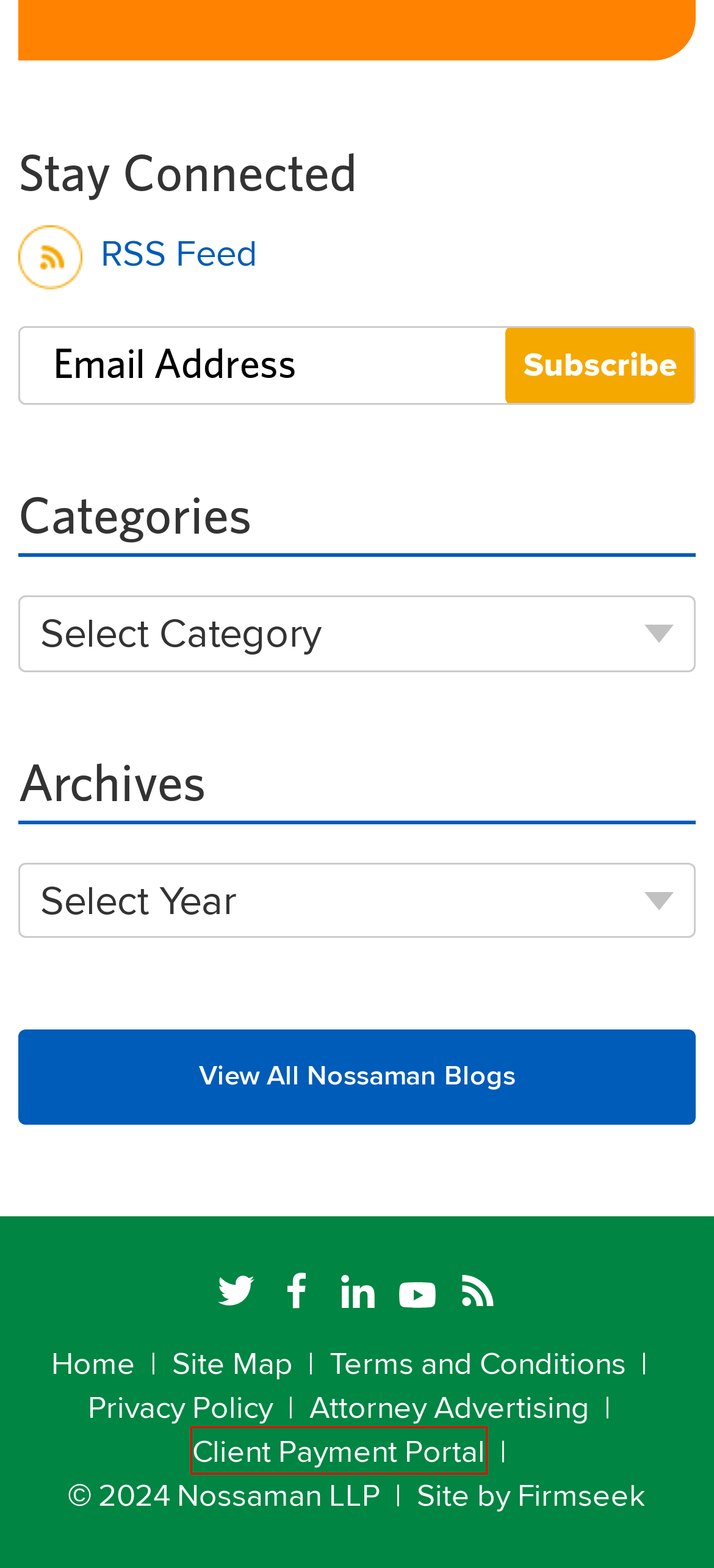Examine the screenshot of a webpage with a red bounding box around an element. Then, select the webpage description that best represents the new page after clicking the highlighted element. Here are the descriptions:
A. Payment Page
B. Firmseek, Inc
C. Infra Insight Blog from Nossaman LLP
D. Blogs
E. Legal Notices, Terms & Conditions Of Use
F. Sitemap
G. Nossaman LLP | Attorneys at Law
H. Attorney Advertising

A